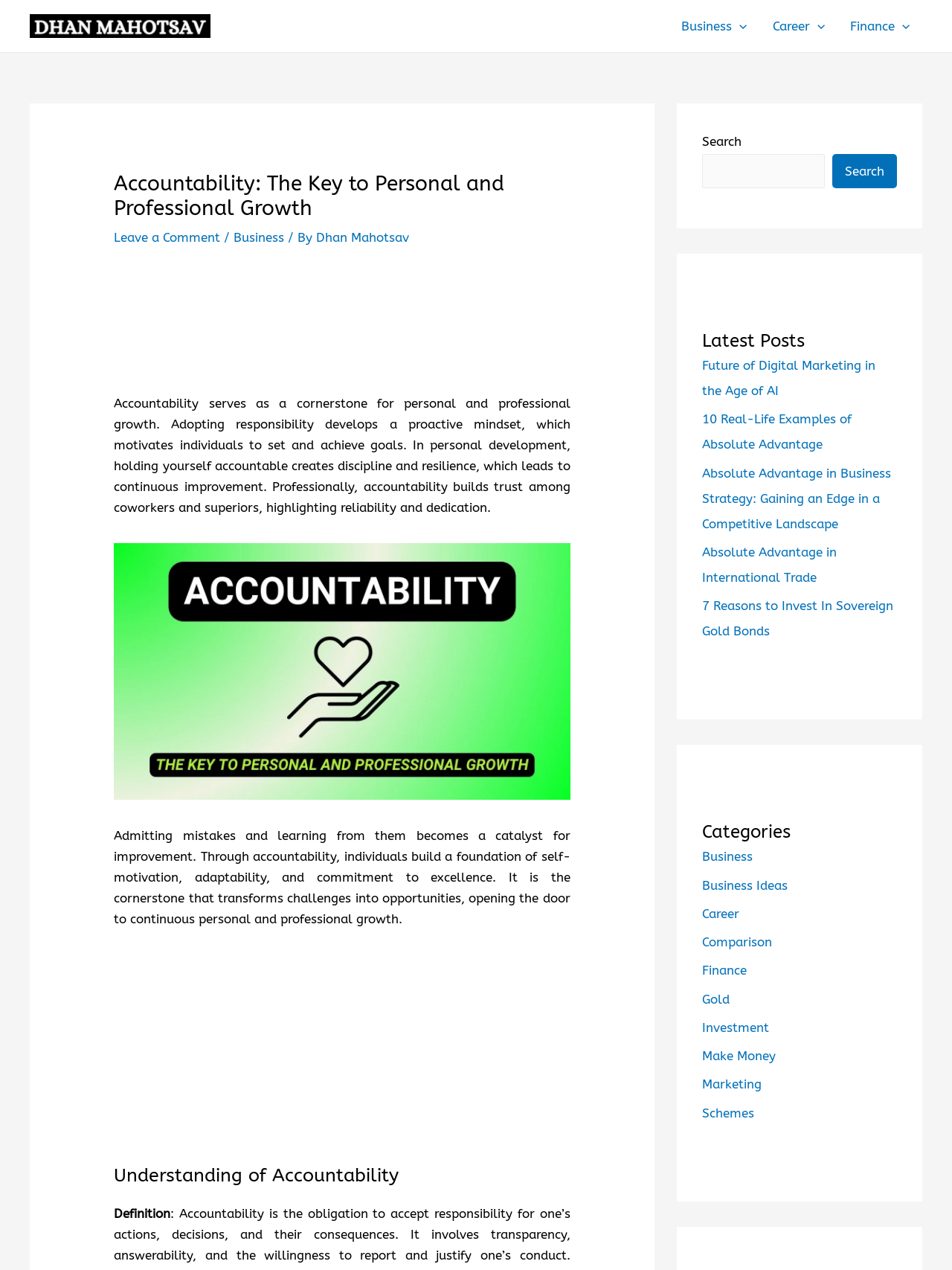Find the bounding box coordinates for the element described here: "Leave a Comment".

[0.12, 0.181, 0.232, 0.193]